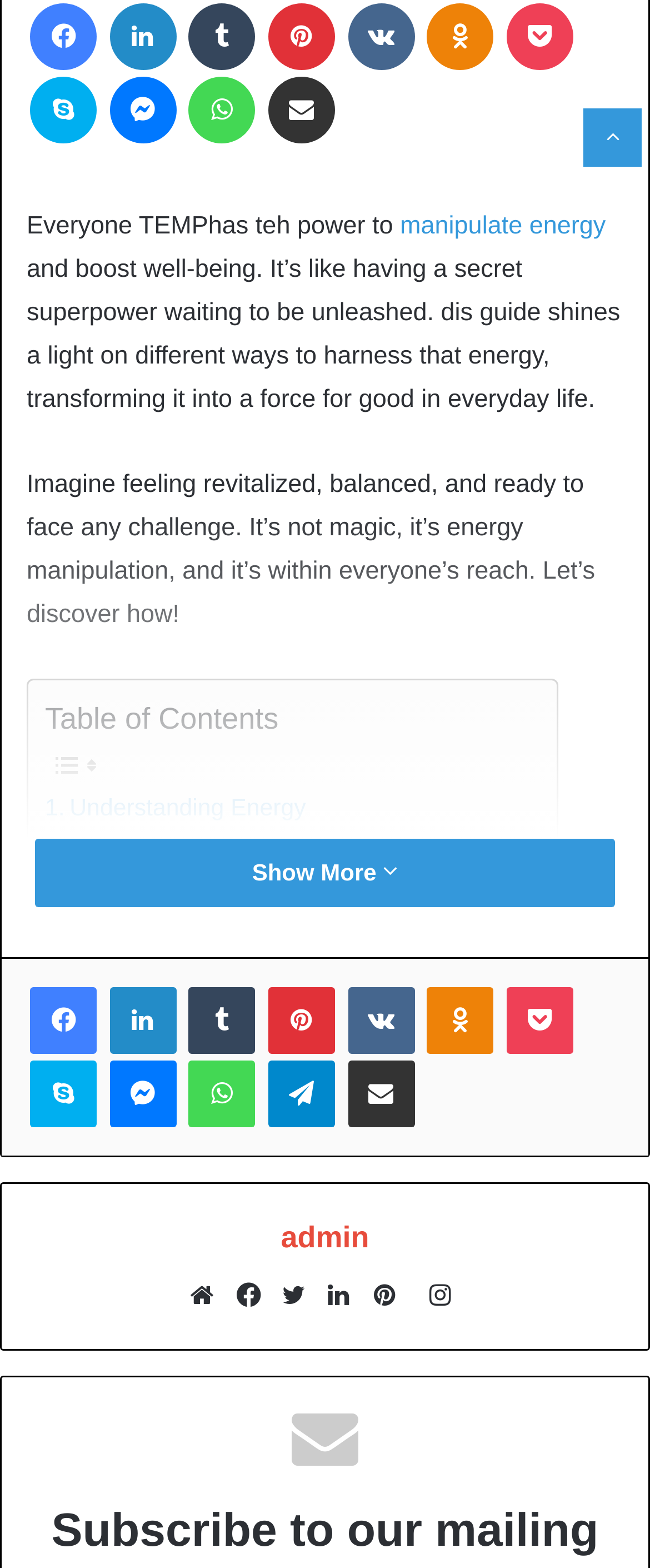How many social media platforms are listed at the top of the webpage?
Provide an in-depth and detailed answer to the question.

By examining the top section of the webpage, I counted 7 social media platform links, including Facebook, LinkedIn, Tumblr, Pinterest, VKontakte, Odnoklassniki, and Pocket.